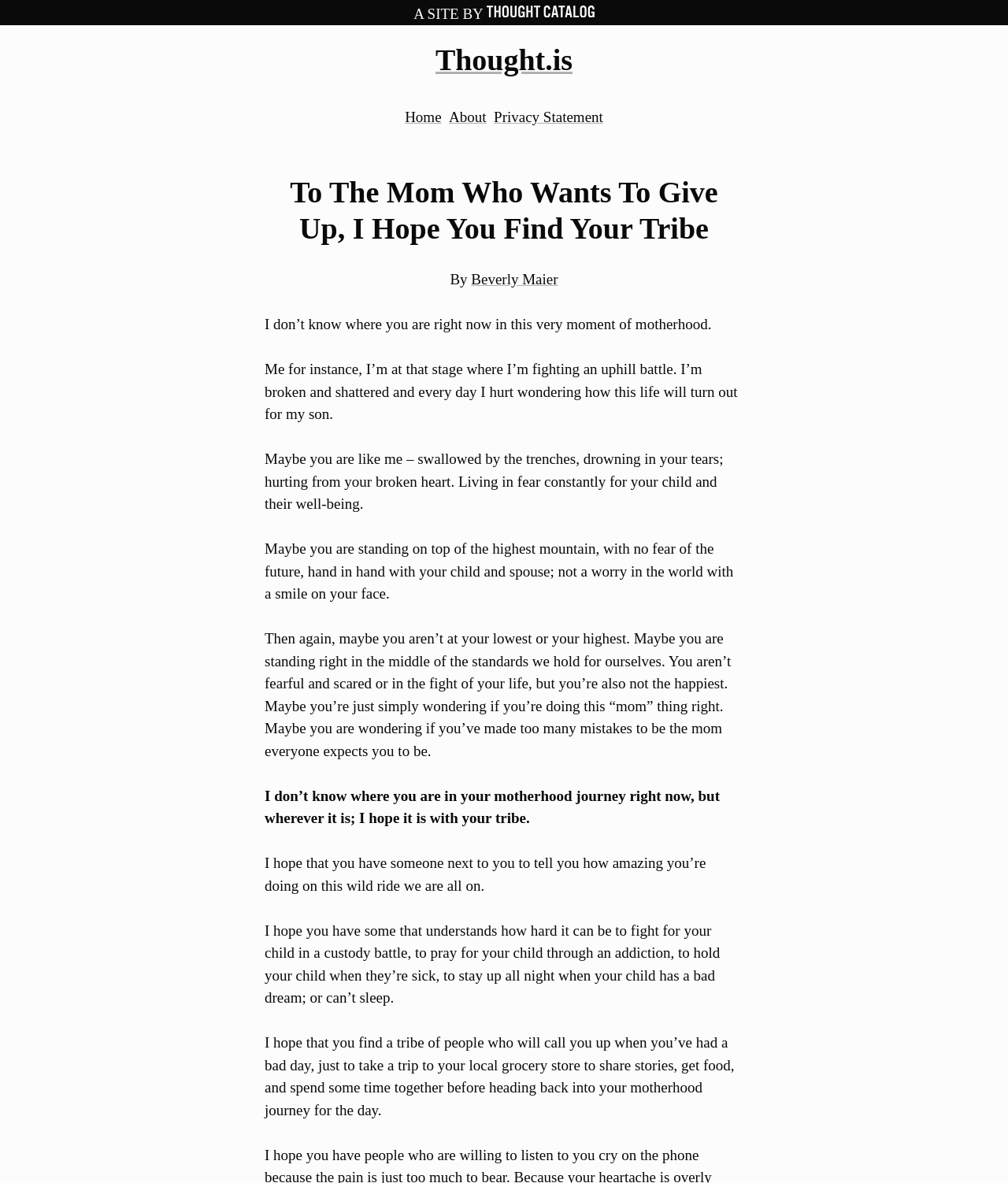What is the website's name?
Look at the image and answer the question with a single word or phrase.

Thought.is